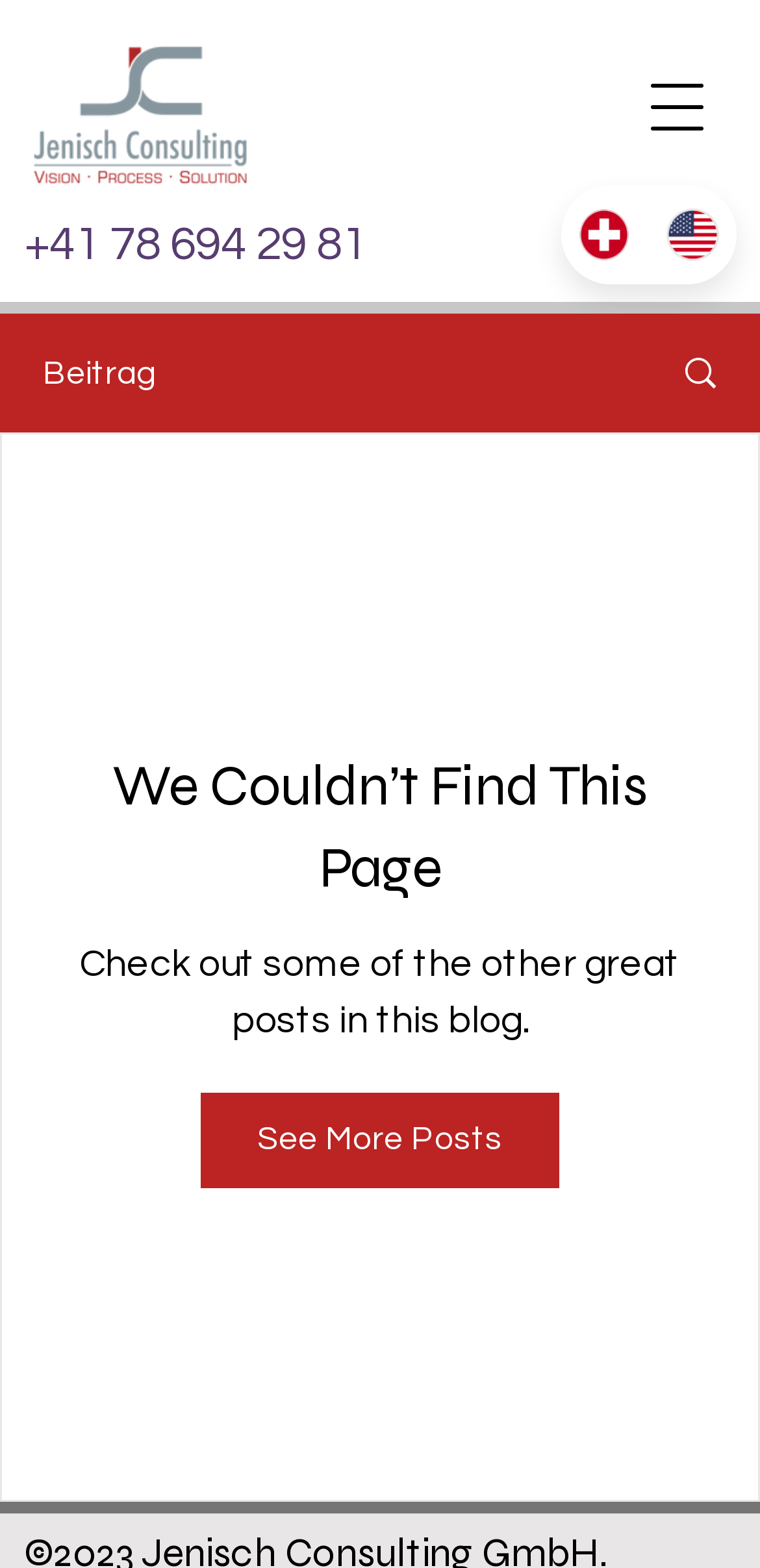Please answer the following question using a single word or phrase: What is the text of the static text element below the main heading?

We Couldn’t Find This Page